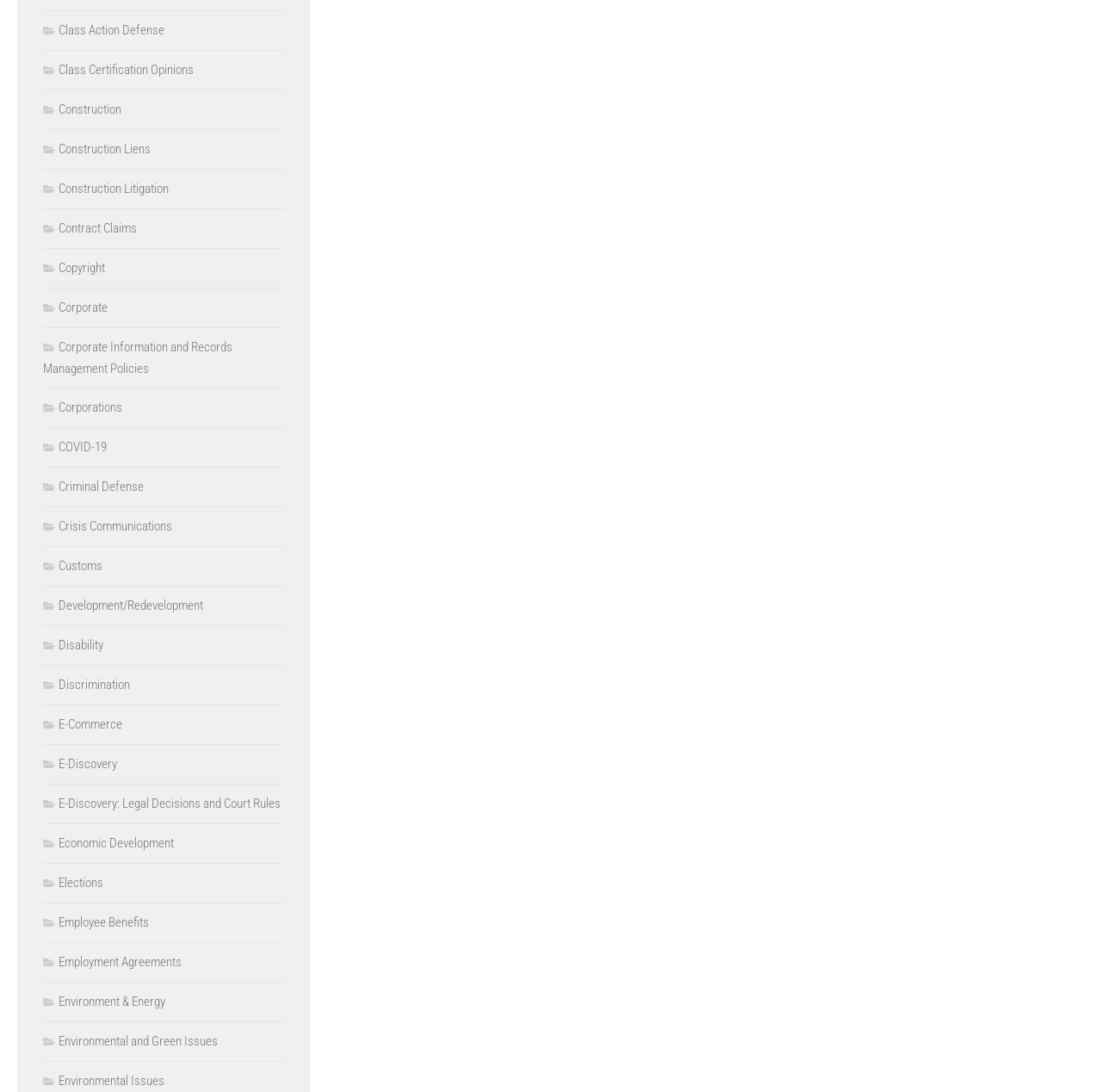What is the category listed after 'Corporate'?
Please respond to the question with a detailed and informative answer.

The category listed after 'Corporate' is 'Corporate Information and Records Management Policies', which is the next link on the webpage, indicated by the bounding box coordinates [0.039, 0.311, 0.211, 0.345] and the OCR text ' Corporate Information and Records Management Policies'.